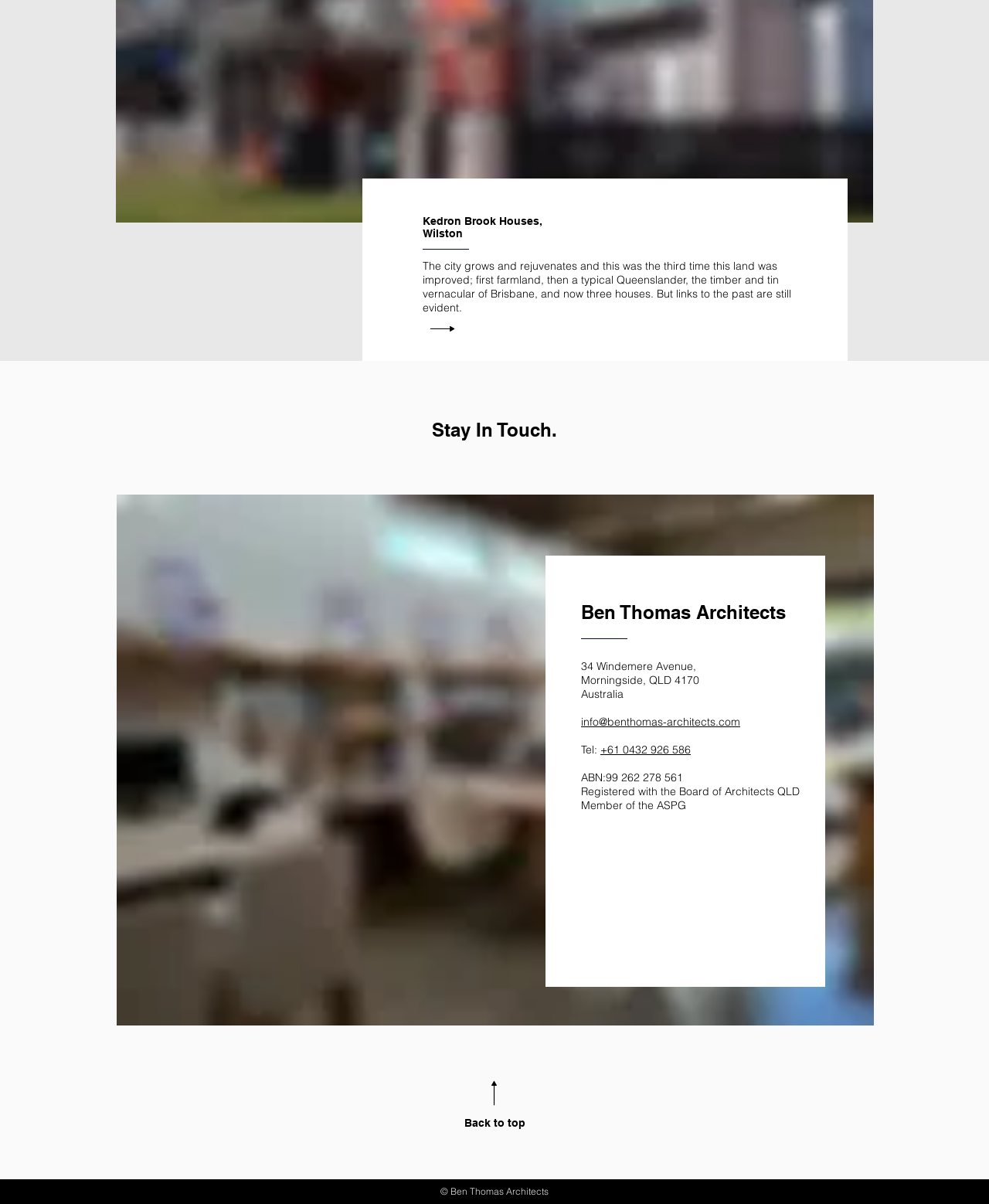Please find the bounding box coordinates in the format (top-left x, top-left y, bottom-right x, bottom-right y) for the given element description. Ensure the coordinates are floating point numbers between 0 and 1. Description: Back to top

[0.469, 0.927, 0.531, 0.938]